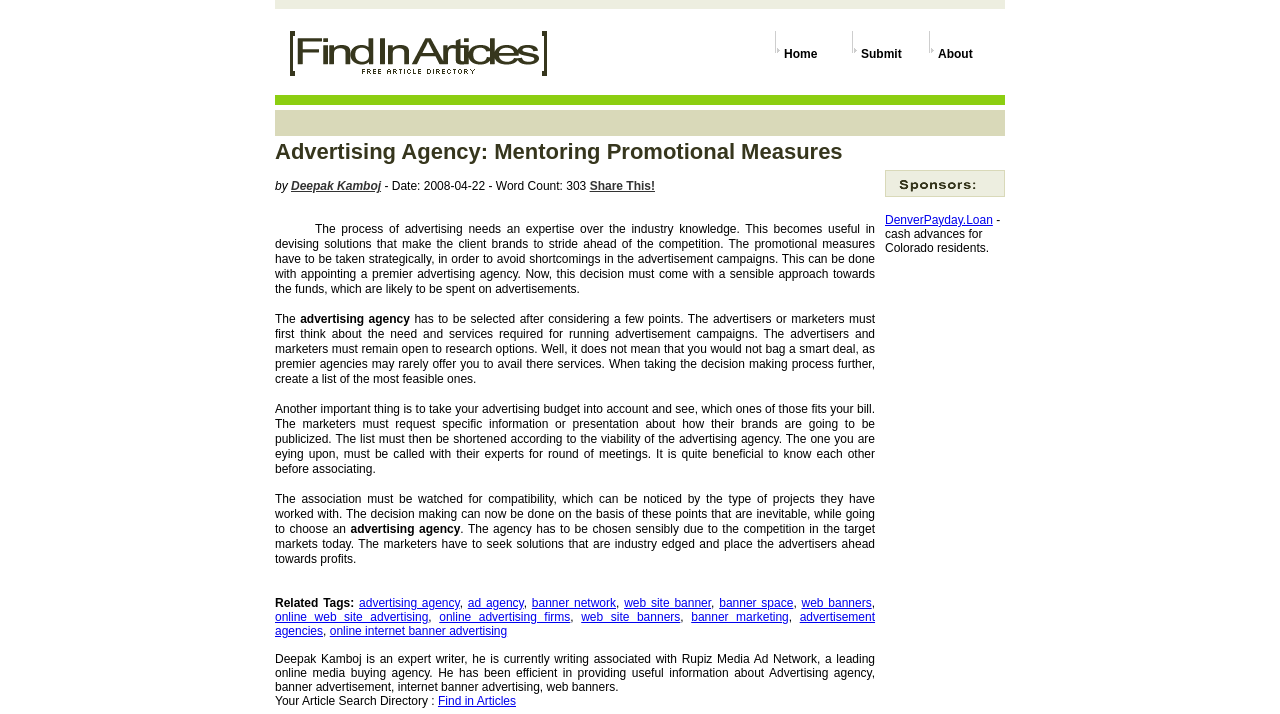Indicate the bounding box coordinates of the clickable region to achieve the following instruction: "Click on 'Free Article Directory Search'."

[0.227, 0.043, 0.427, 0.106]